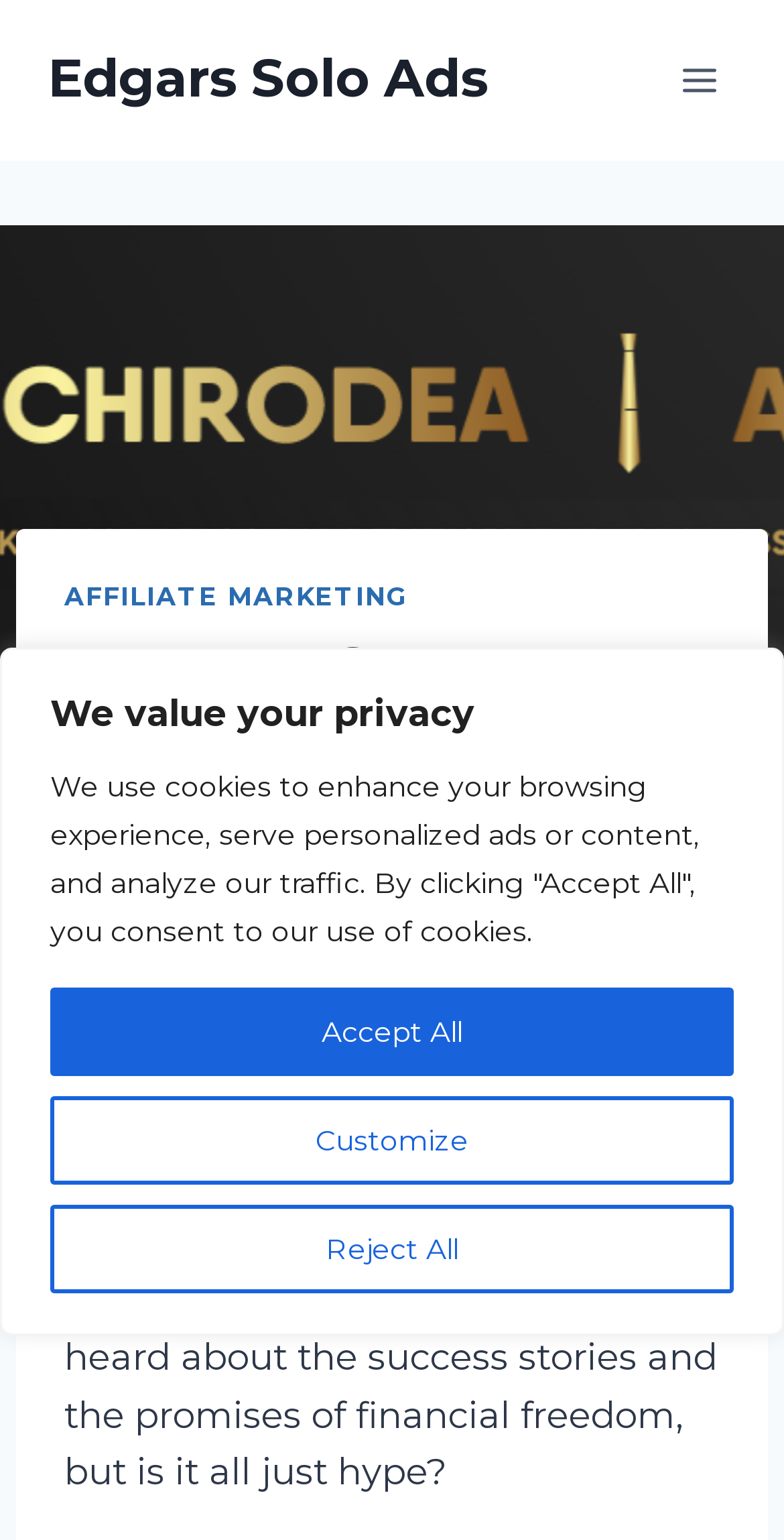Can you provide the bounding box coordinates for the element that should be clicked to implement the instruction: "Click on Edgars Solo Ads"?

[0.062, 0.032, 0.623, 0.073]